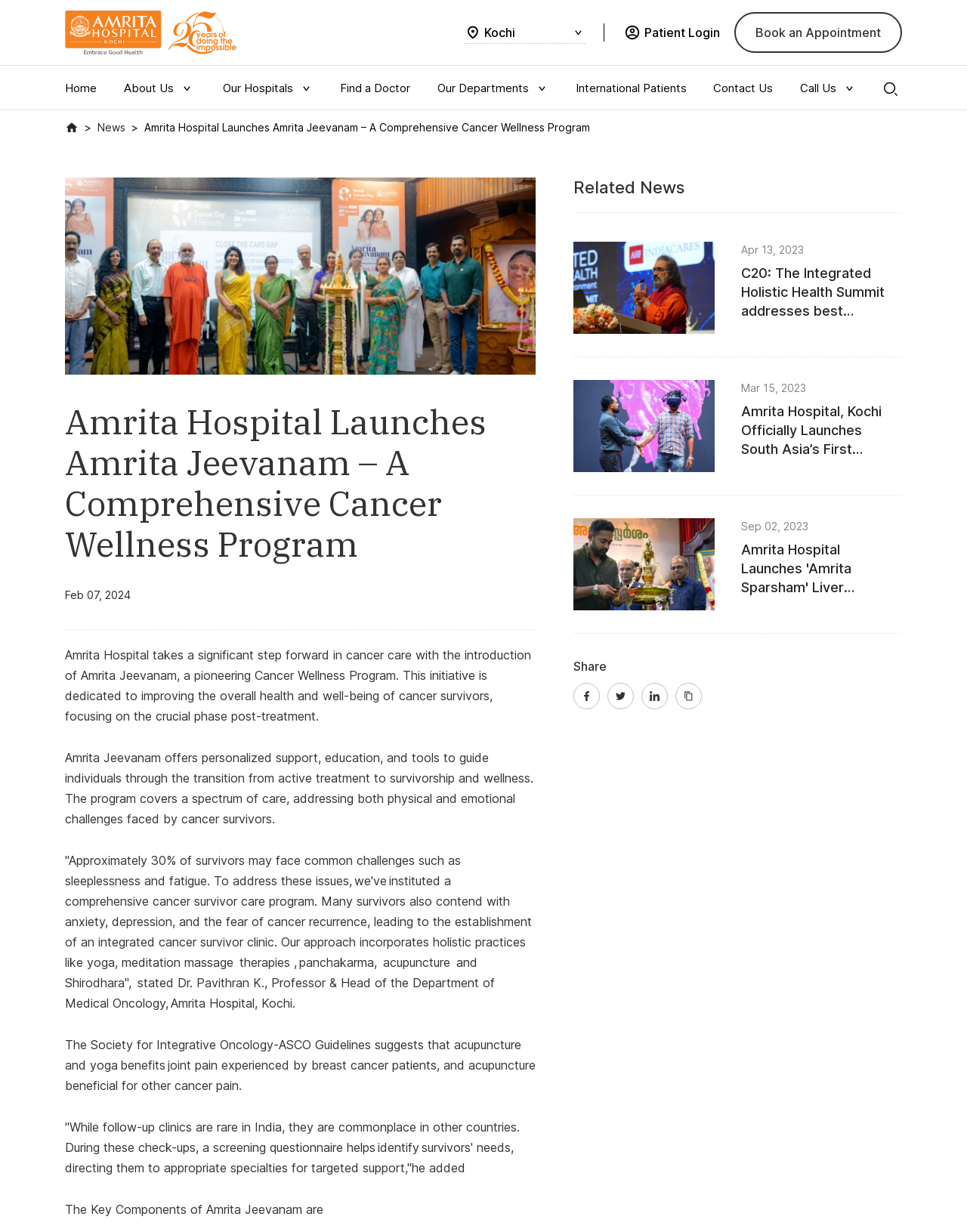Please identify the primary heading on the webpage and return its text.

Amrita Hospital Launches Amrita Jeevanam – A Comprehensive Cancer Wellness Program    